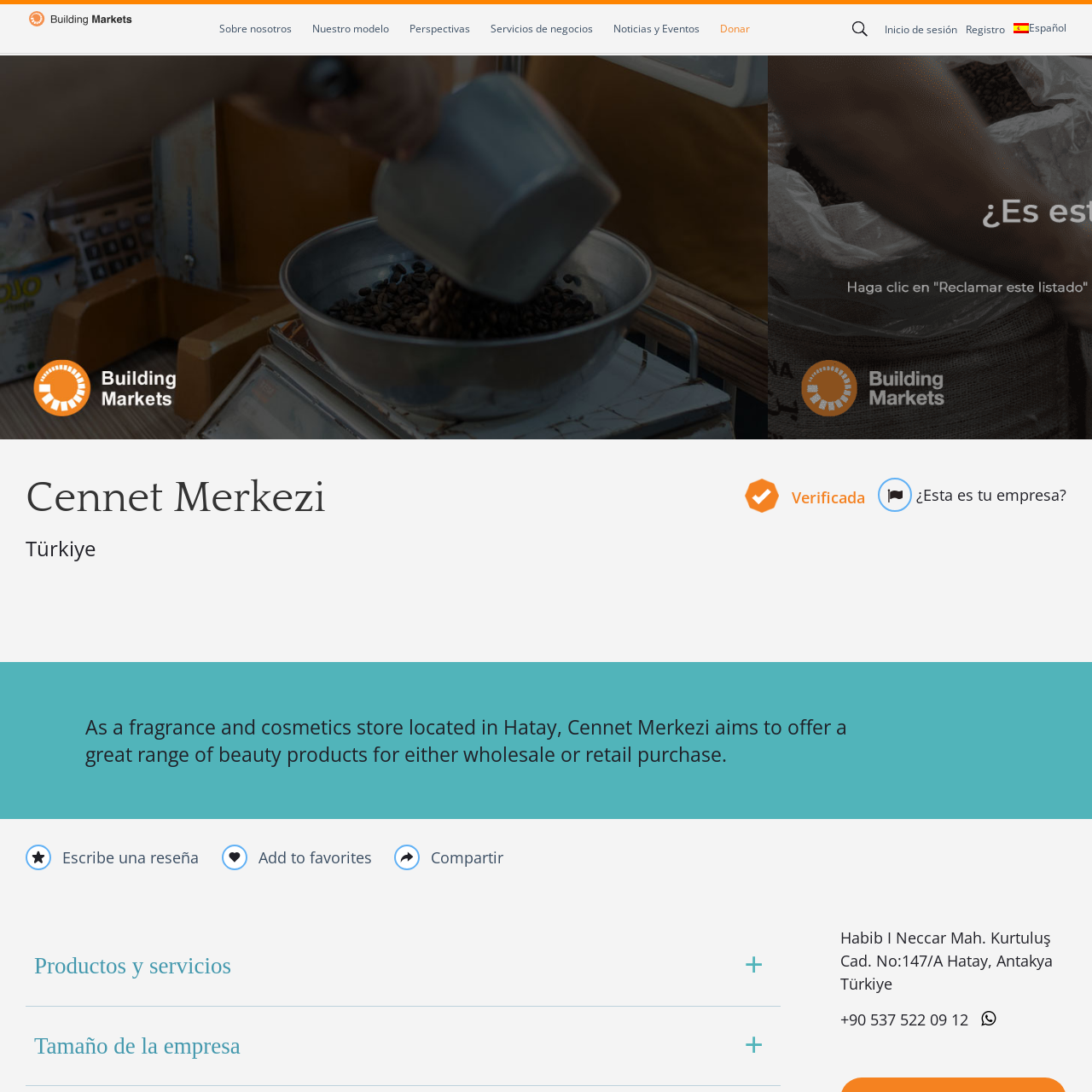What is the purpose of the logo on the webpage?
Examine the visual content inside the red box and reply with a single word or brief phrase that best answers the question.

Visual anchor